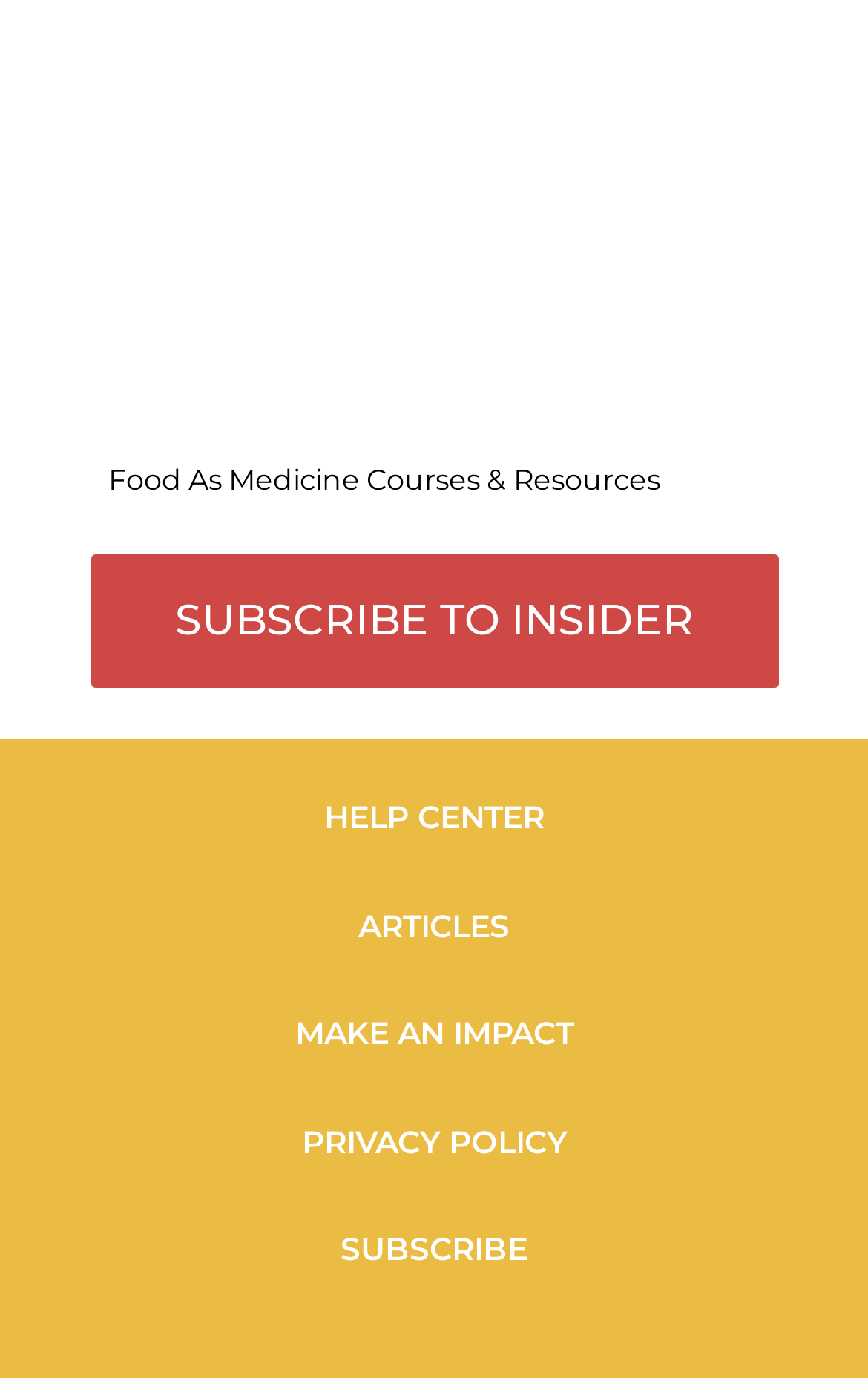Analyze the image and deliver a detailed answer to the question: What is the position of the 'SUBSCRIBE TO INSIDER' link?

By comparing the y1 coordinates of the 'SUBSCRIBE TO INSIDER' link and the links in the footer section, I determined that the 'SUBSCRIBE TO INSIDER' link is above the footer section, with a y1 coordinate of 0.401.